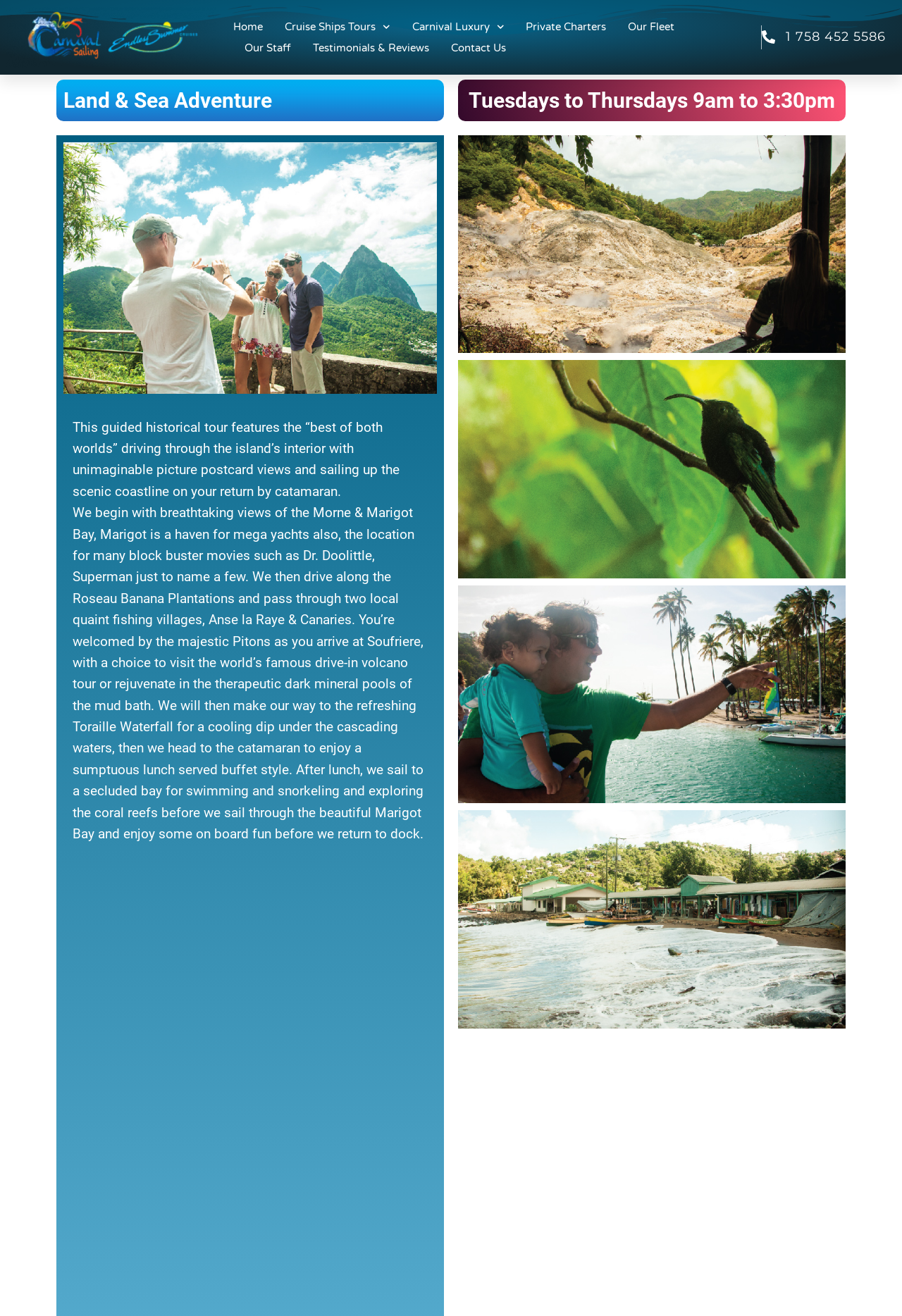Identify the bounding box coordinates for the UI element described as: "parent_node: Language". The coordinates should be provided as four floats between 0 and 1: [left, top, right, bottom].

None